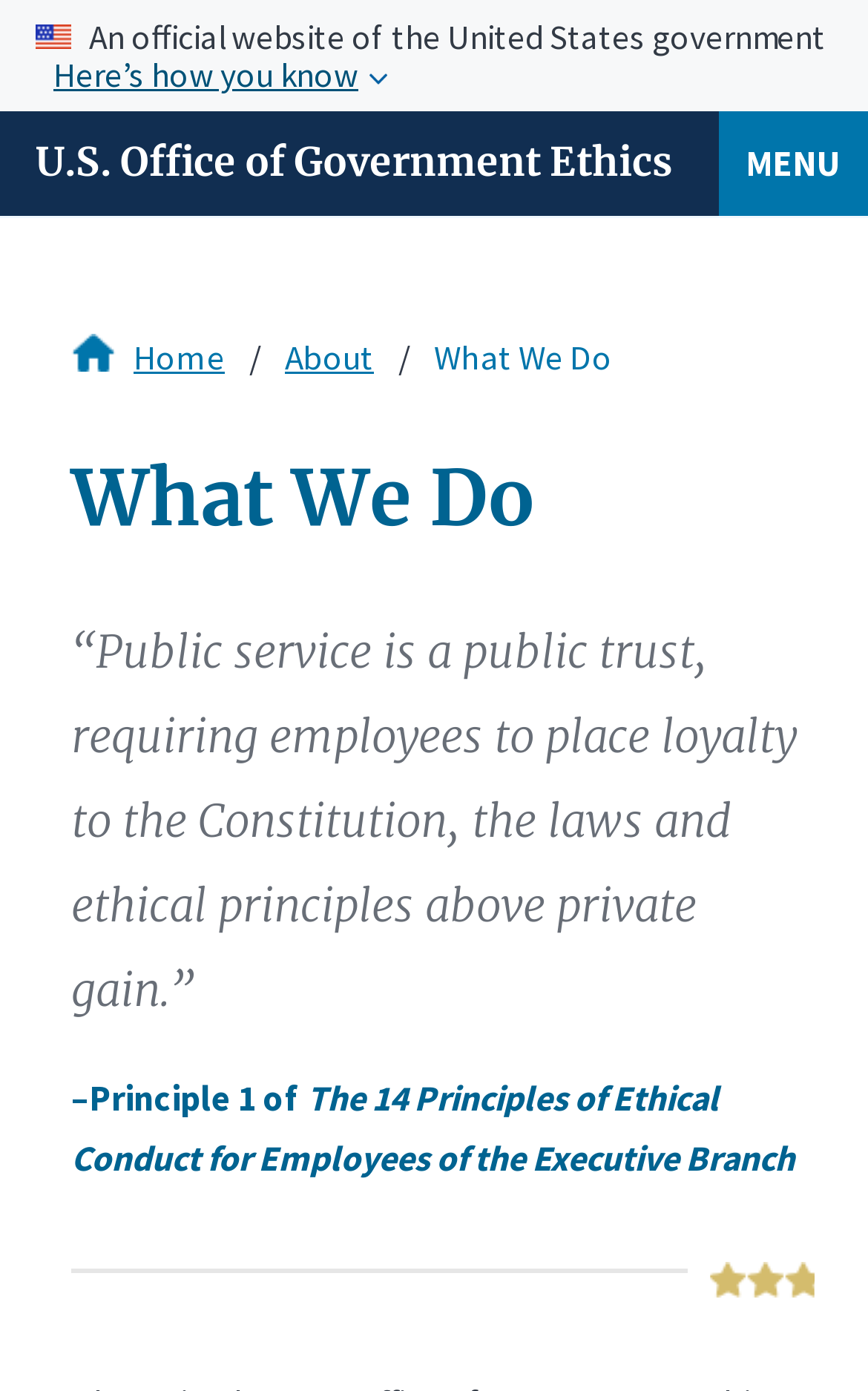Provide your answer in a single word or phrase: 
How many main navigation links are there?

3